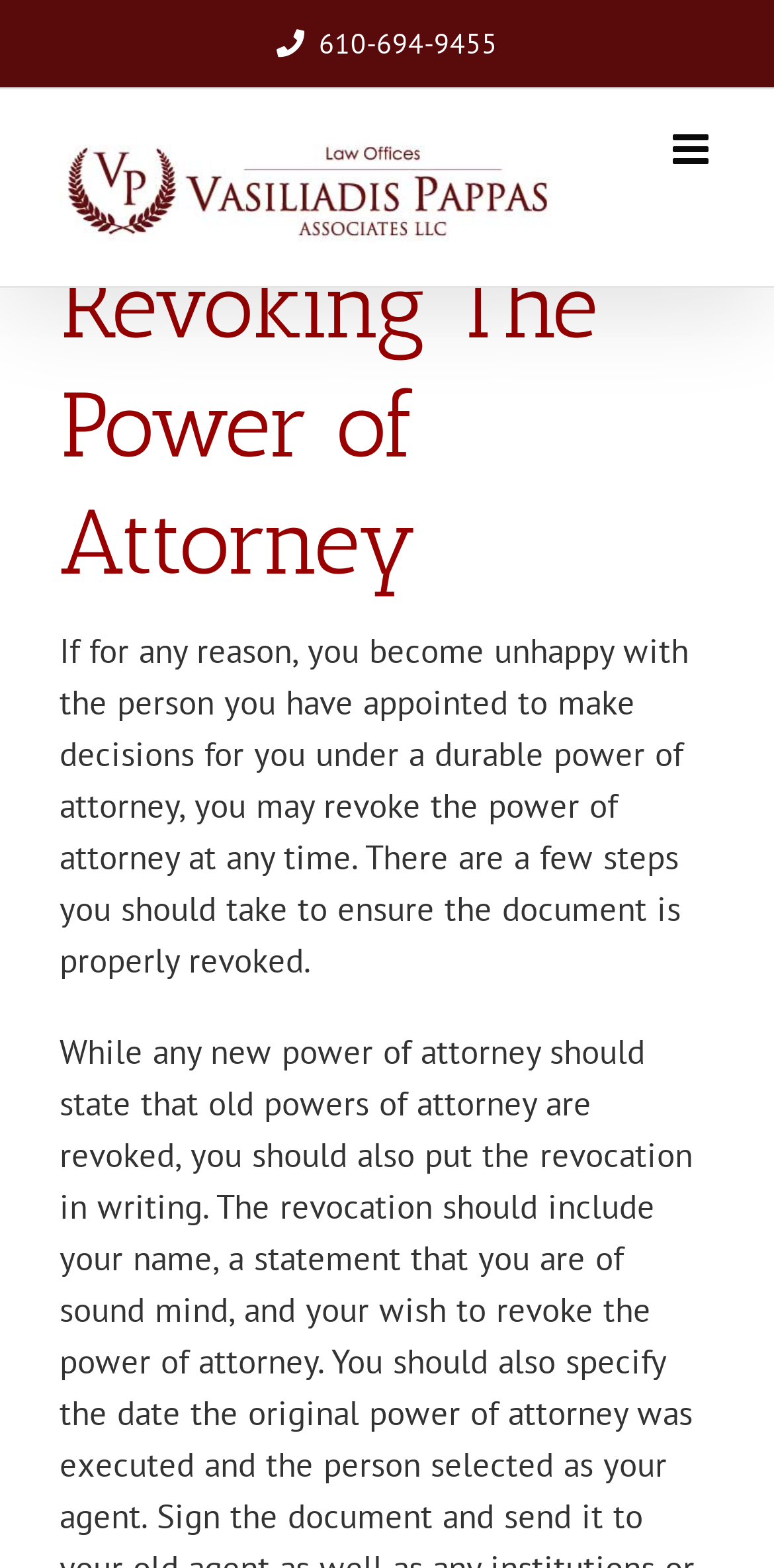Give the bounding box coordinates for this UI element: "610-694-9455". The coordinates should be four float numbers between 0 and 1, arranged as [left, top, right, bottom].

[0.412, 0.016, 0.643, 0.039]